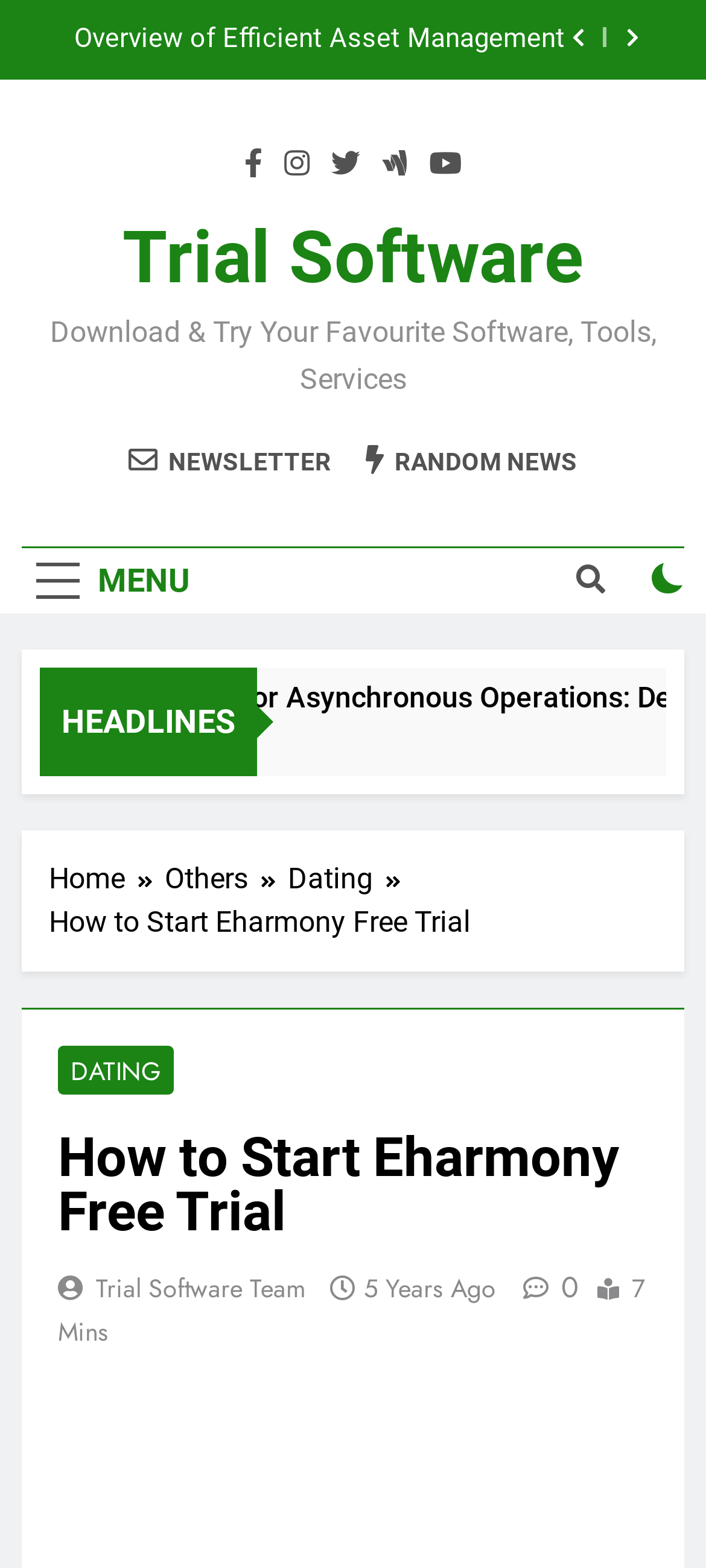Please extract the title of the webpage.

How to Start Eharmony Free Trial